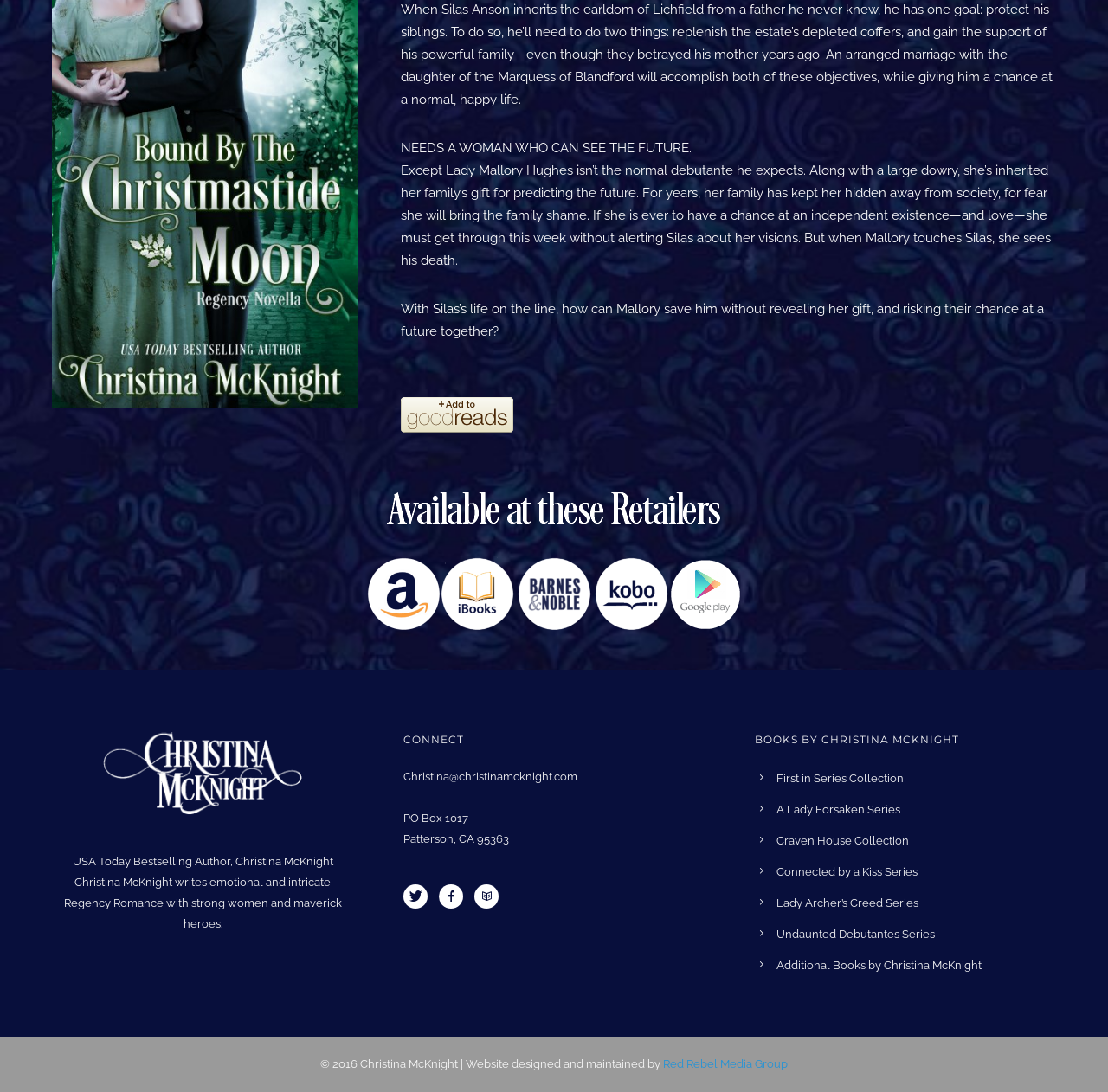Given the element description "alt="Apple iBooks Buy Website Button"" in the screenshot, predict the bounding box coordinates of that UI element.

[0.397, 0.536, 0.464, 0.55]